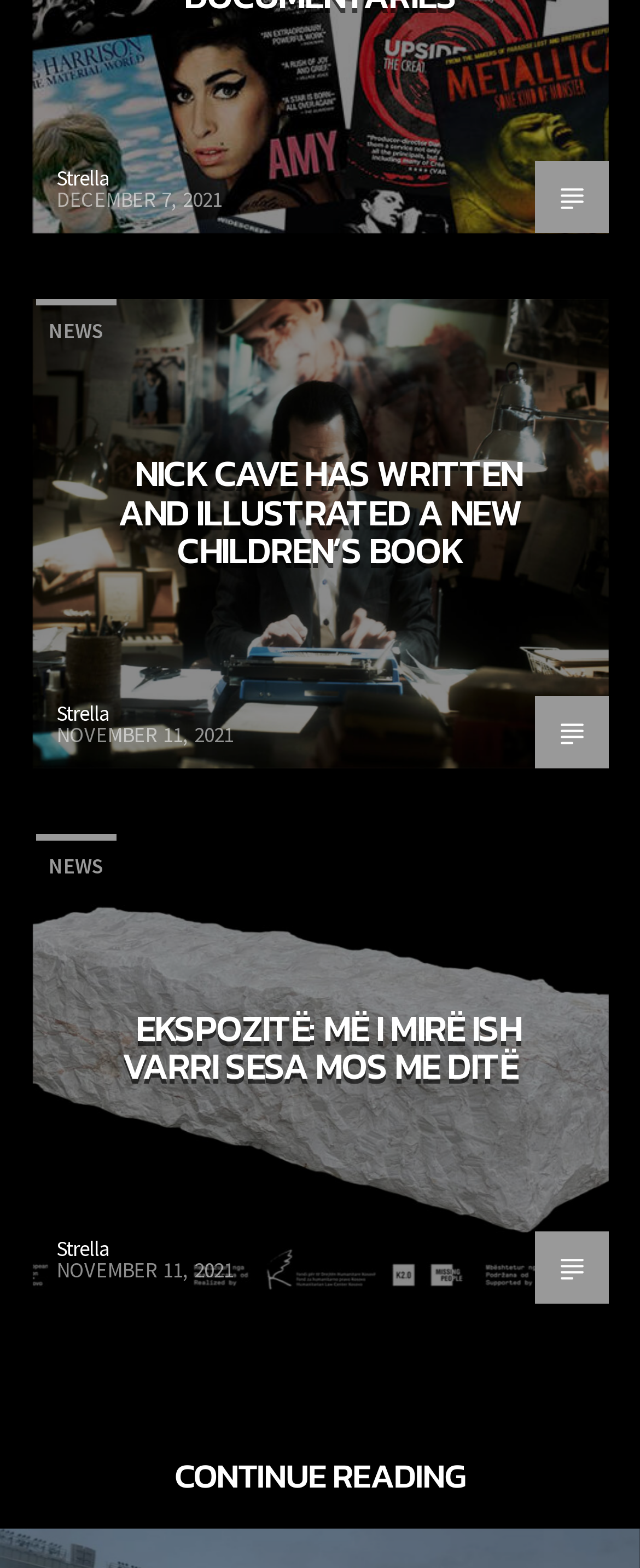Indicate the bounding box coordinates of the element that must be clicked to execute the instruction: "read more about Strella". The coordinates should be given as four float numbers between 0 and 1, i.e., [left, top, right, bottom].

[0.088, 0.105, 0.173, 0.123]